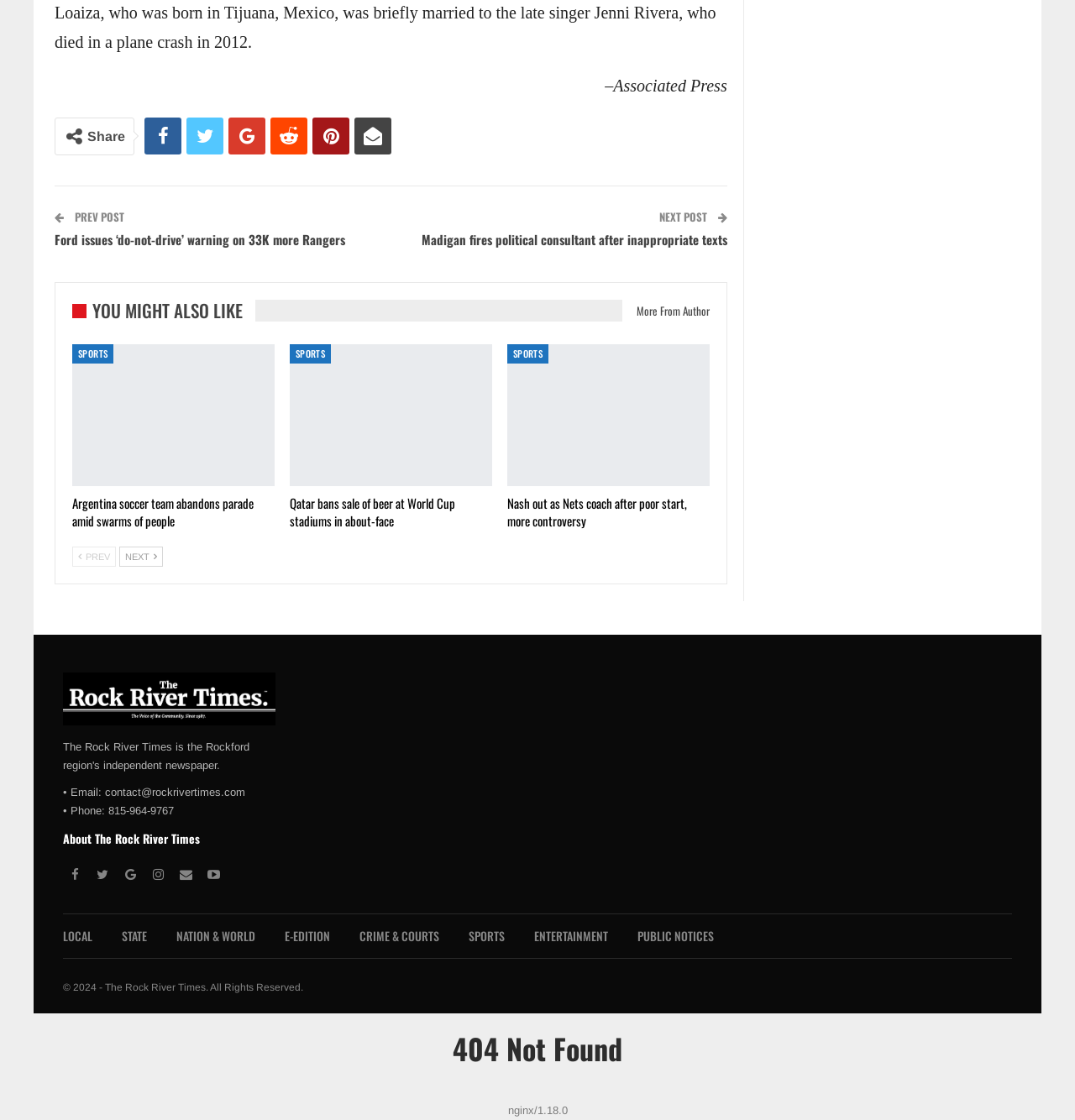Predict the bounding box of the UI element based on this description: "Public Notices".

[0.593, 0.828, 0.664, 0.843]